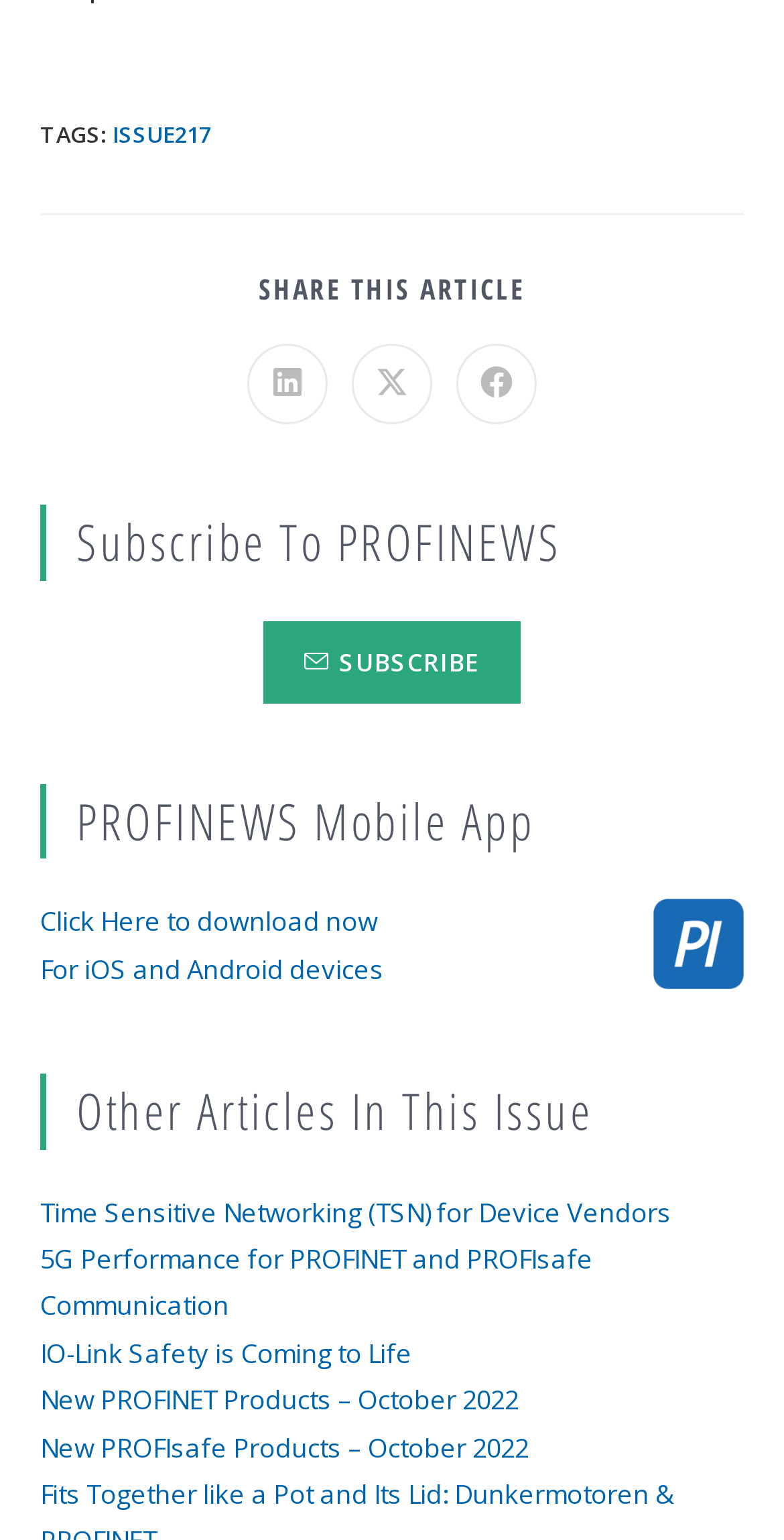Determine the bounding box coordinates of the clickable element to achieve the following action: 'Download the PROFINEWS Mobile App'. Provide the coordinates as four float values between 0 and 1, formatted as [left, top, right, bottom].

[0.051, 0.587, 0.49, 0.641]